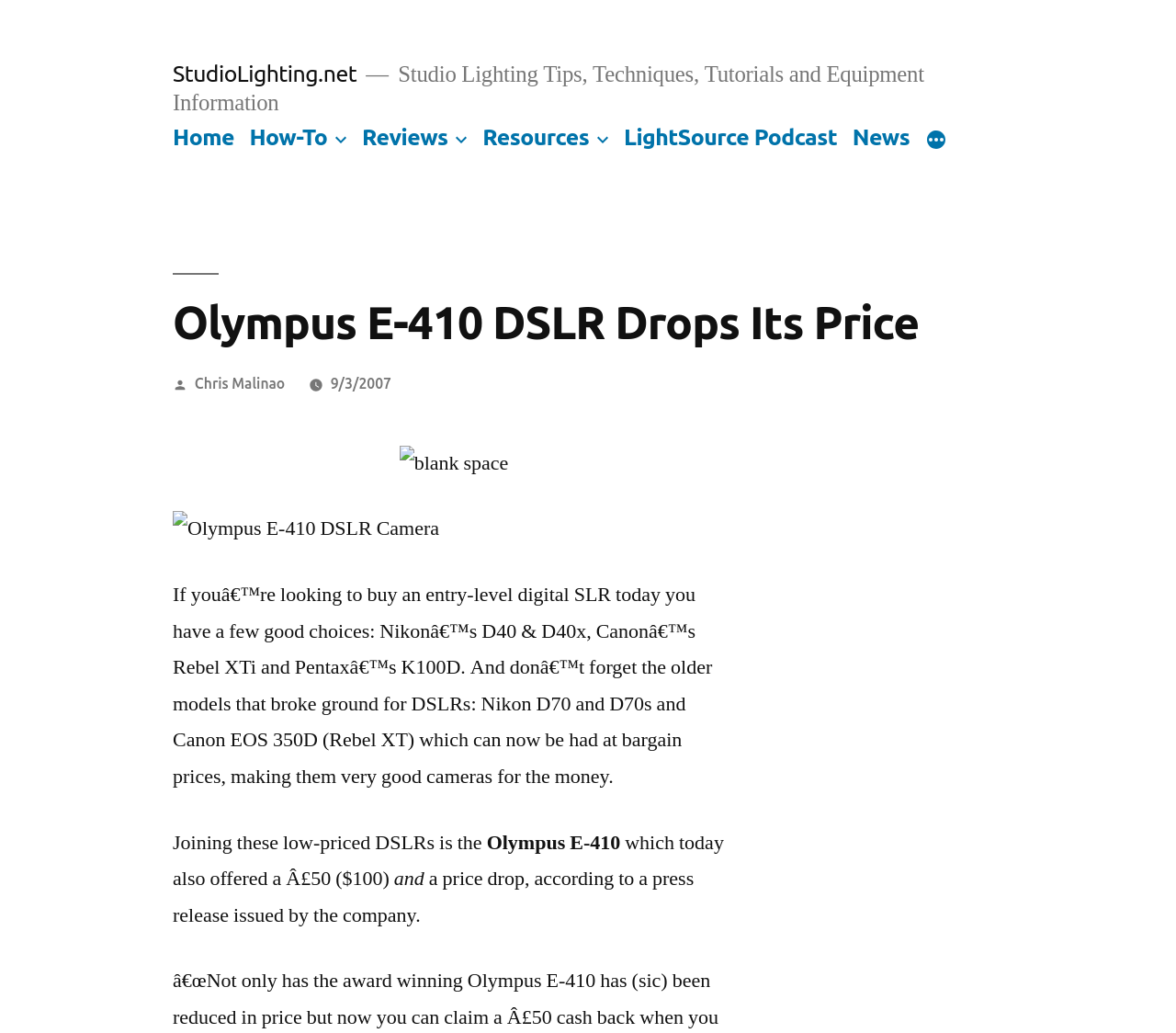Based on the element description, predict the bounding box coordinates (top-left x, top-left y, bottom-right x, bottom-right y) for the UI element in the screenshot: parent_node: Fun Stuff aria-label="More"

[0.786, 0.126, 0.805, 0.147]